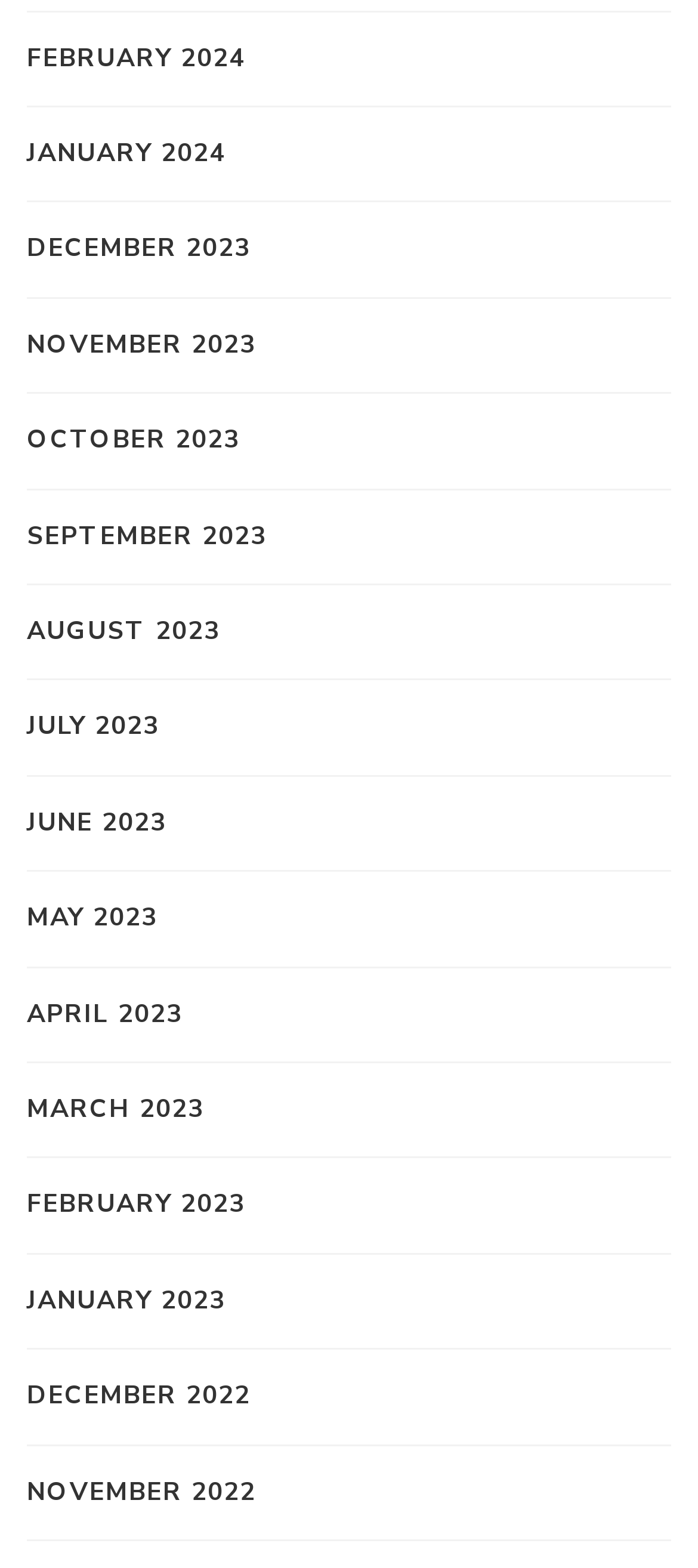Please determine the bounding box coordinates for the element that should be clicked to follow these instructions: "Clear selection".

None